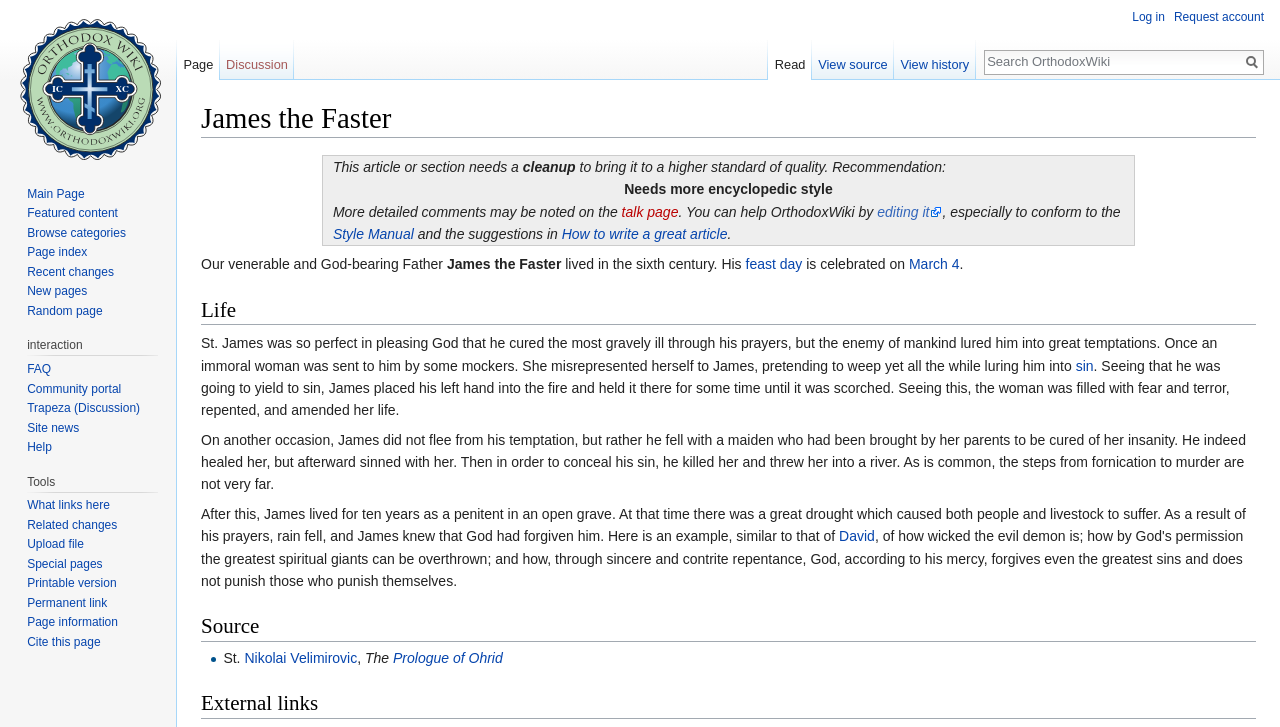Determine the bounding box coordinates of the clickable element necessary to fulfill the instruction: "view real estate". Provide the coordinates as four float numbers within the 0 to 1 range, i.e., [left, top, right, bottom].

None